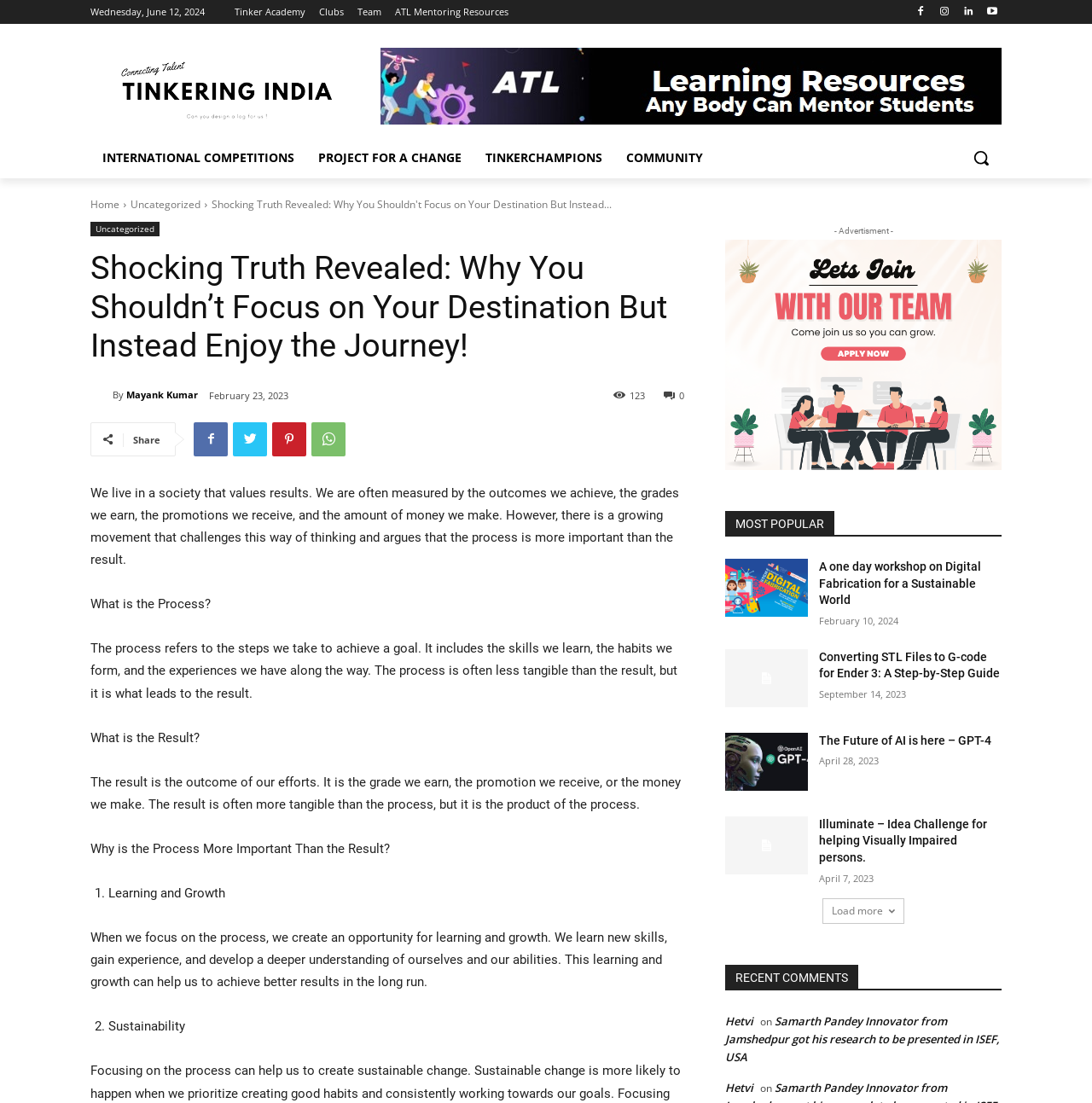Please find and generate the text of the main heading on the webpage.

Shocking Truth Revealed: Why You Shouldn’t Focus on Your Destination But Instead Enjoy the Journey!